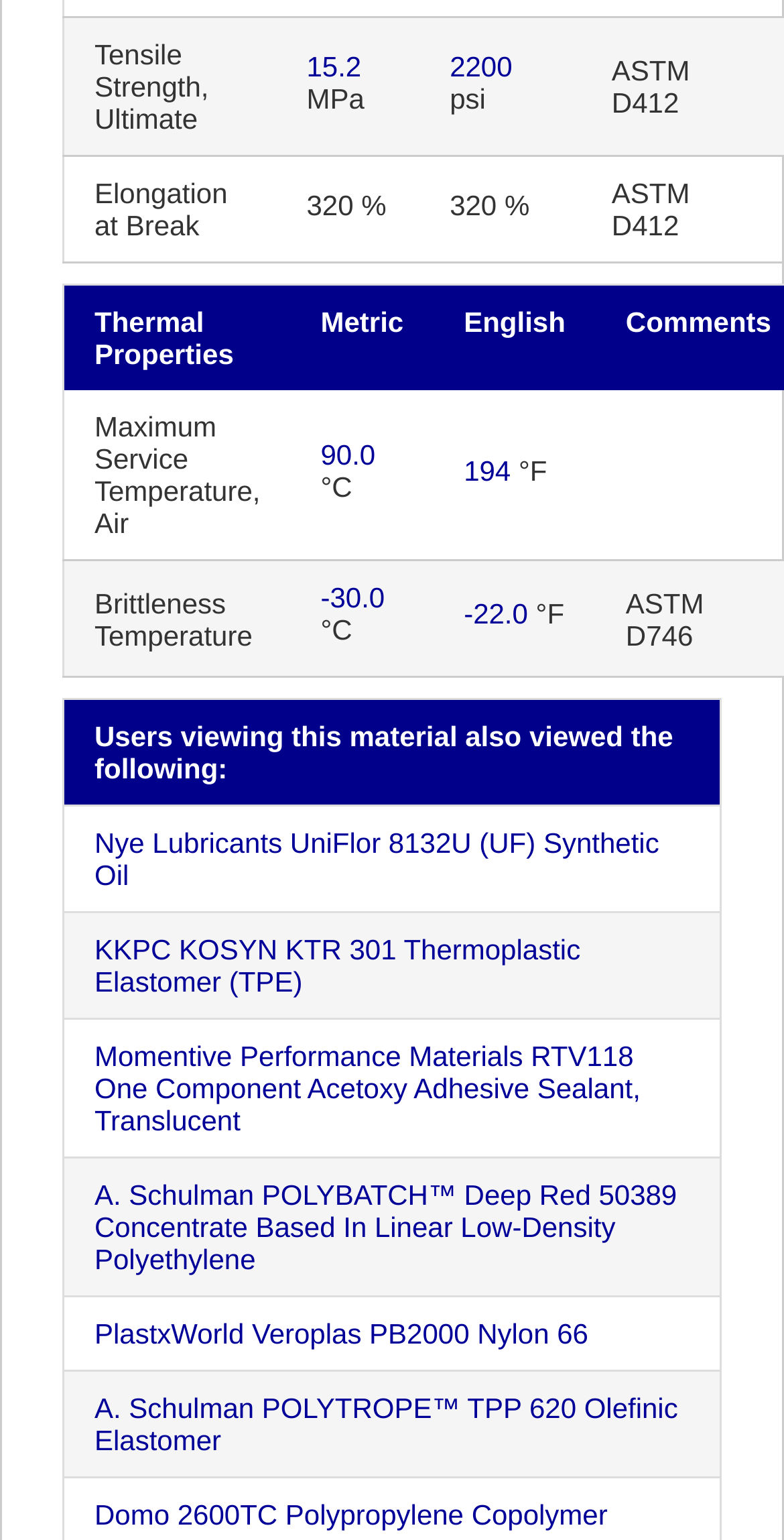Pinpoint the bounding box coordinates of the clickable area necessary to execute the following instruction: "View the details of 'Nye Lubricants UniFlor 8132U (UF) Synthetic Oil'". The coordinates should be given as four float numbers between 0 and 1, namely [left, top, right, bottom].

[0.121, 0.537, 0.841, 0.579]